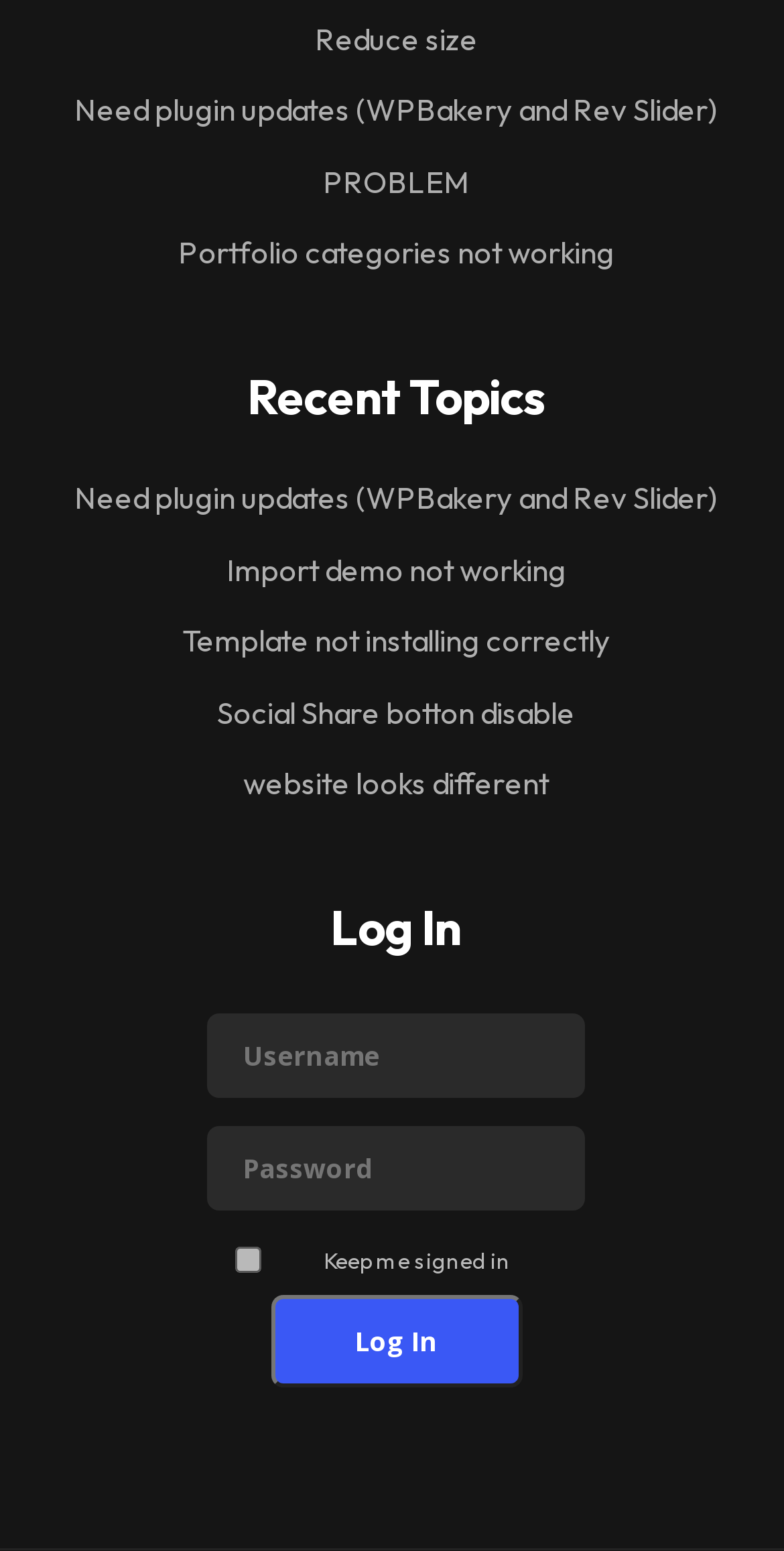How many textboxes are there in the login form?
Answer with a single word or phrase, using the screenshot for reference.

2